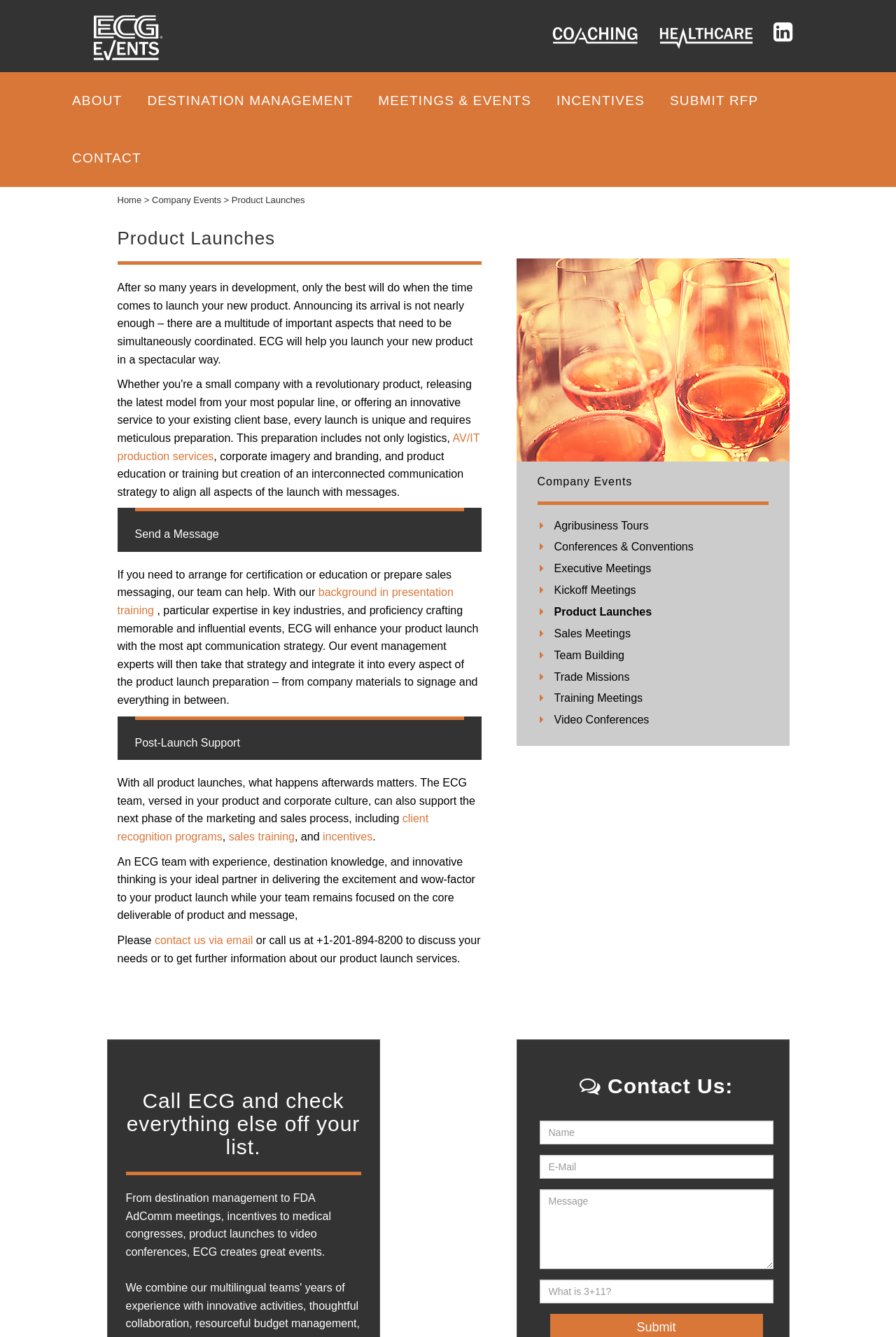Please identify the bounding box coordinates of the element that needs to be clicked to perform the following instruction: "Click the SUBMIT RFP link".

[0.733, 0.054, 0.861, 0.097]